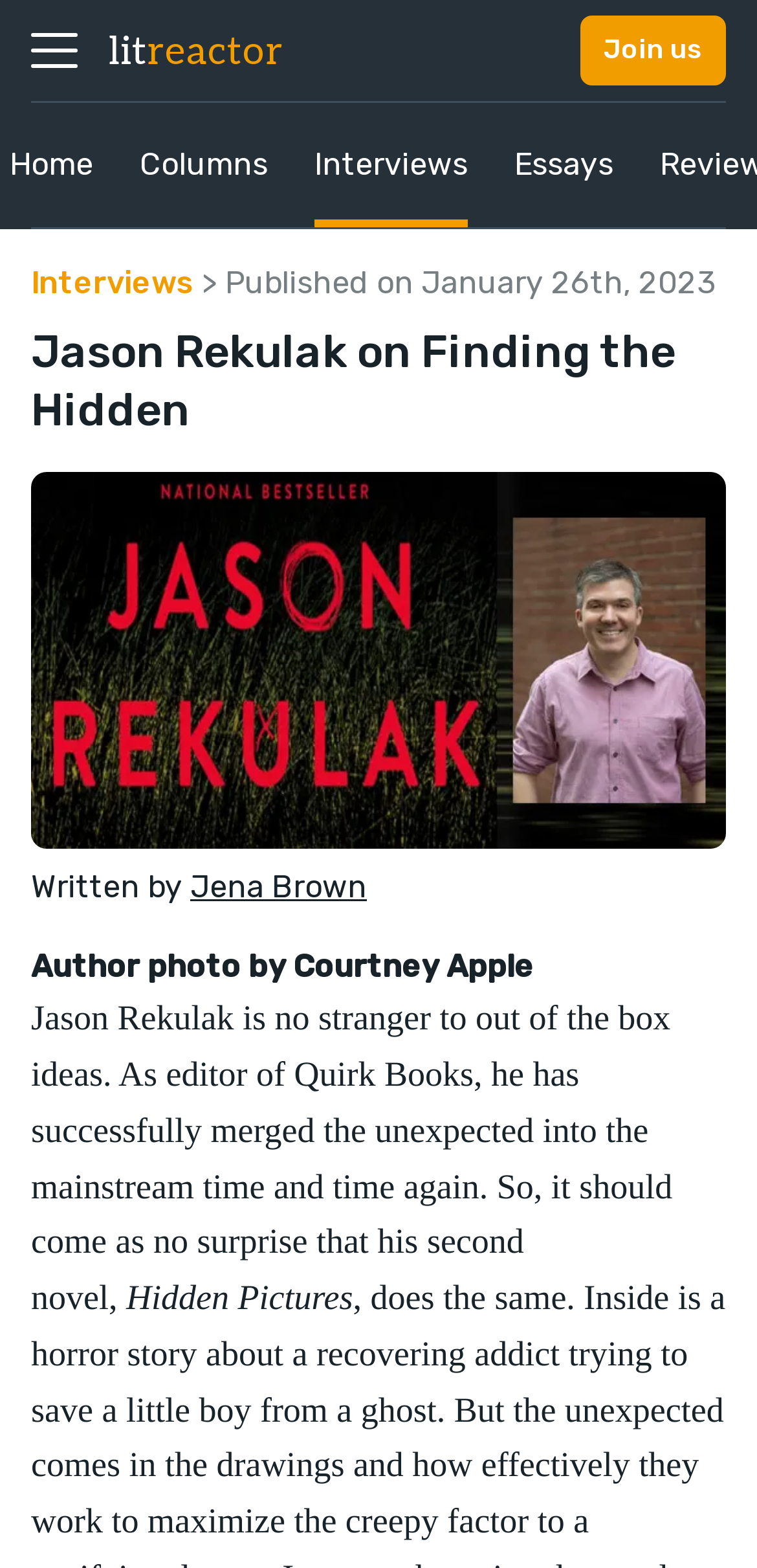Using the description "Jena Brown", locate and provide the bounding box of the UI element.

[0.251, 0.553, 0.485, 0.577]